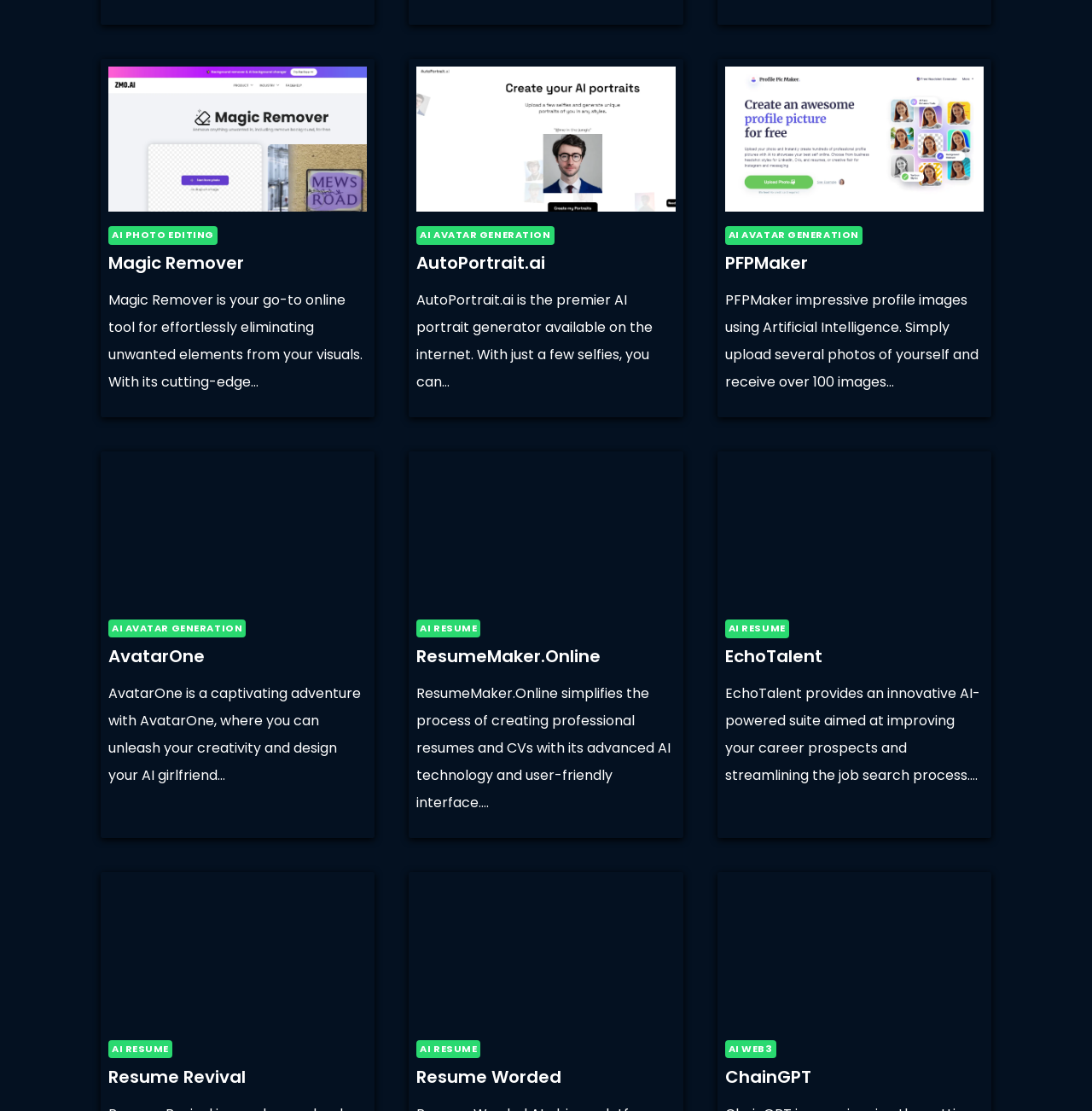Locate the bounding box coordinates of the element that should be clicked to execute the following instruction: "Click Magic Remover".

[0.099, 0.06, 0.336, 0.191]